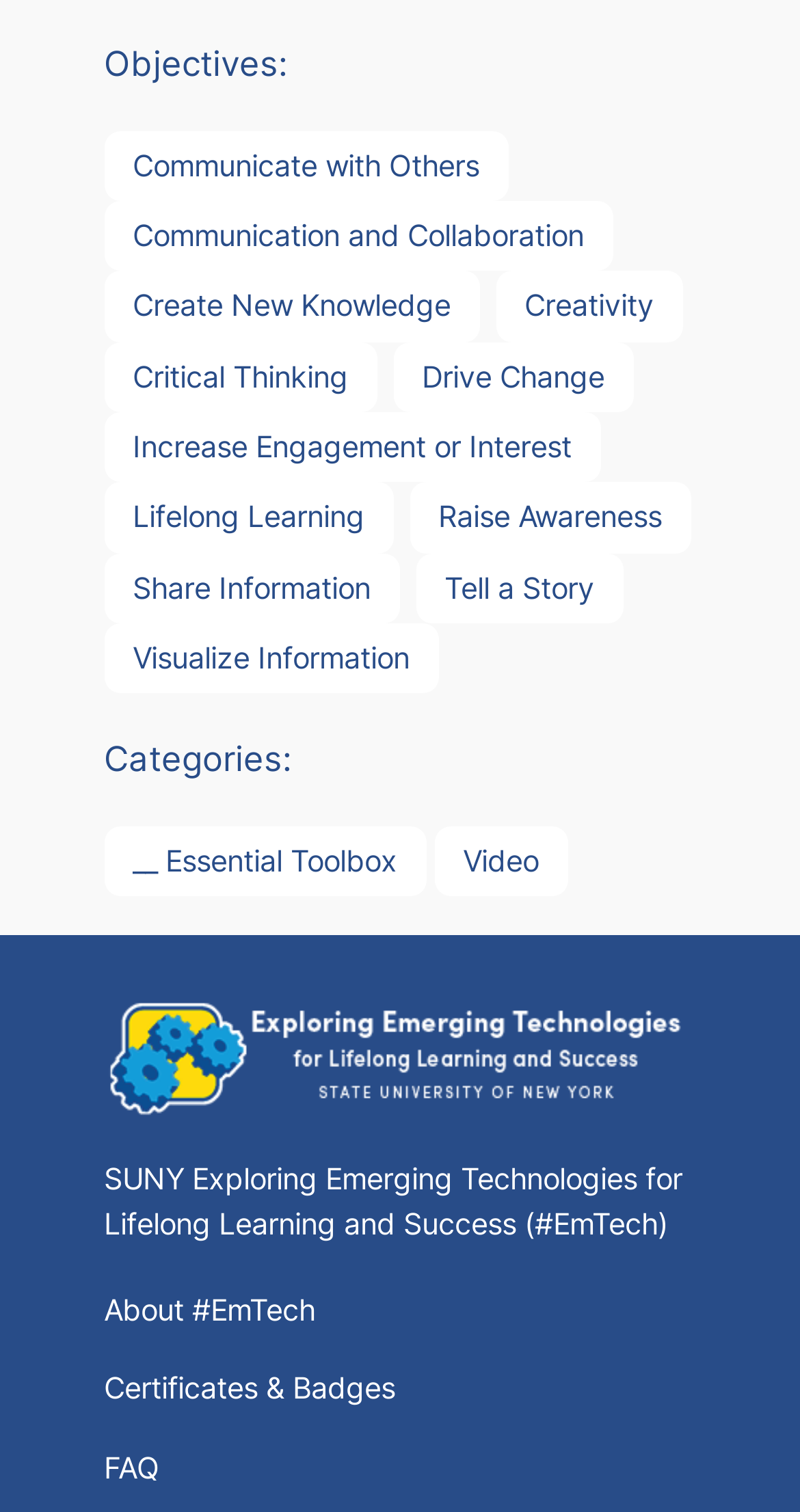Please identify the bounding box coordinates of the area that needs to be clicked to follow this instruction: "Learn about 'Lifelong Learning'".

[0.13, 0.319, 0.492, 0.366]